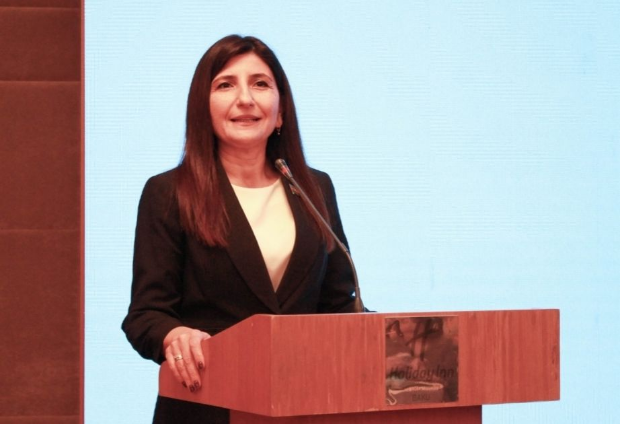Answer briefly with one word or phrase:
What is the speaker's attire?

Black suit